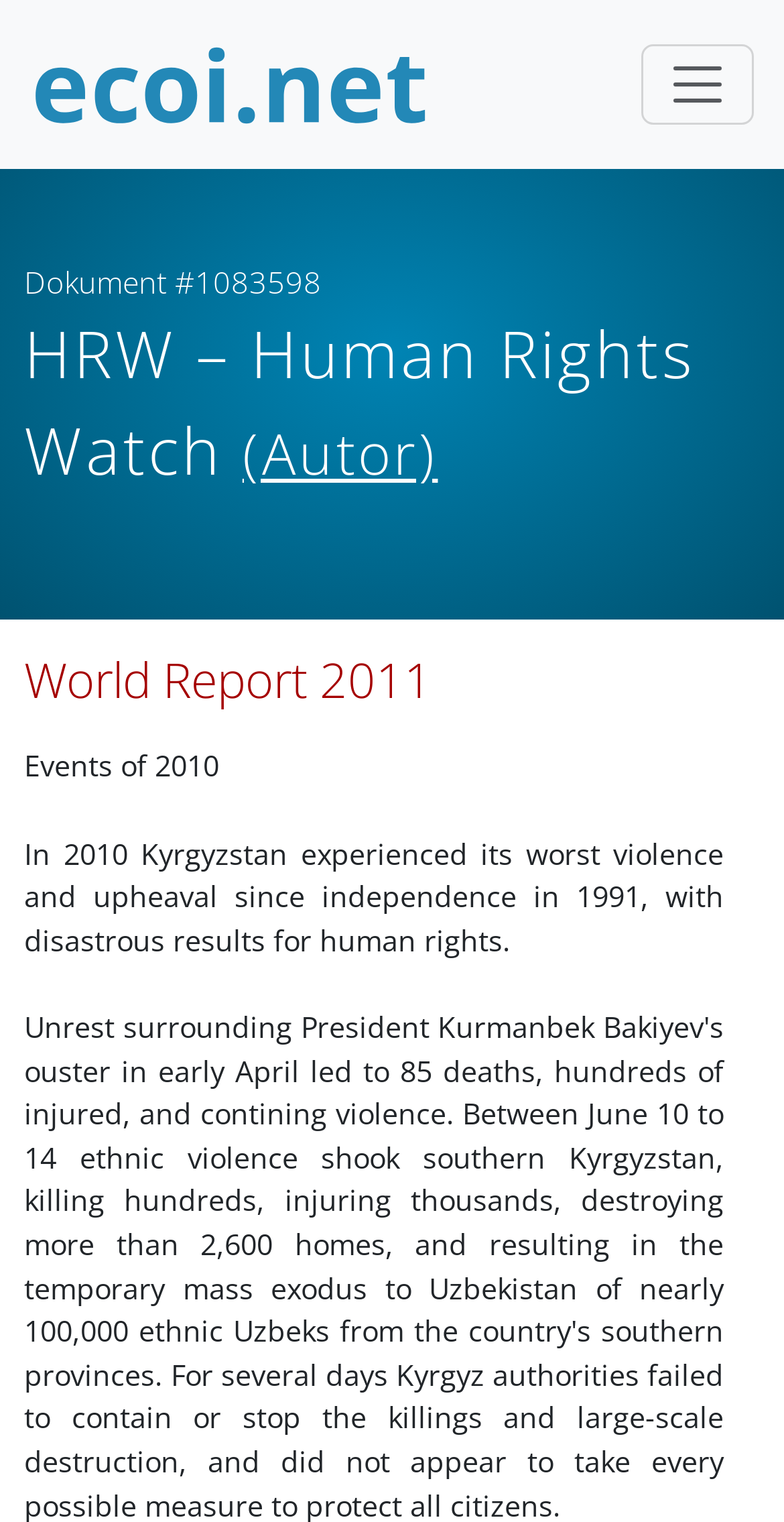Provide an in-depth caption for the webpage.

The webpage appears to be a report or document from Human Rights Watch, specifically the "World Report 2011". At the top left of the page, there is a link to "ecoi.net" accompanied by an image, which is likely a logo. 

To the right of this link, there is a button labeled "Navigation umschalten" which, when expanded, controls the "ecoiMainMenuCollapsible" menu. 

Below the link and button, there are several lines of text. The first line reads "Dokument #1083598", followed by the author's name, "HRW – Human Rights Watch", and then "(Autor)" in parentheses. 

The main title of the report, "World Report 2011", is displayed prominently in a heading below the author information. 

The report then proceeds to discuss the events of 2010, with a subheading "Events of 2010" followed by a paragraph of text that describes the human rights situation in Kyrgyzstan during that year.